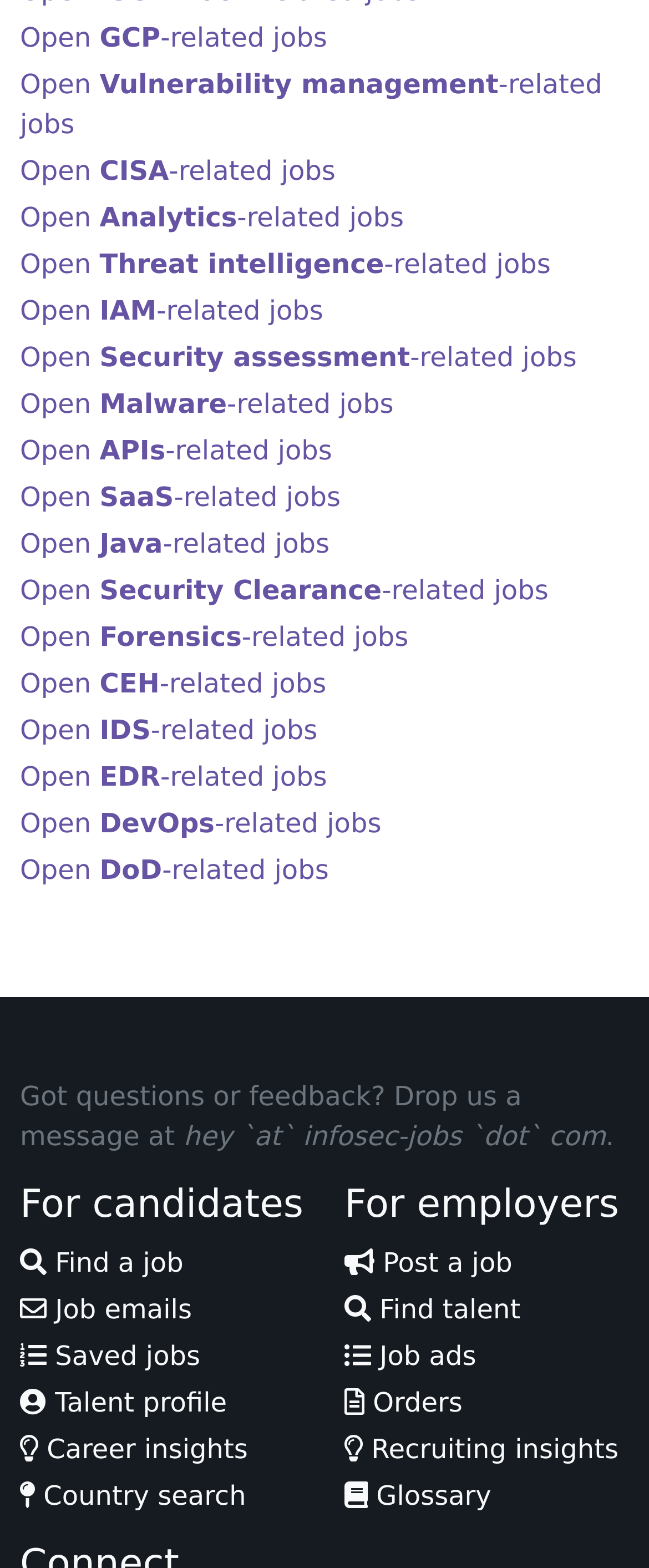Using details from the image, please answer the following question comprehensively:
How many features are available for employers?

I counted the number of links in the 'For employers' section, starting from 'Post a job' to 'Recruiting insights', and found 6 features available for employers.